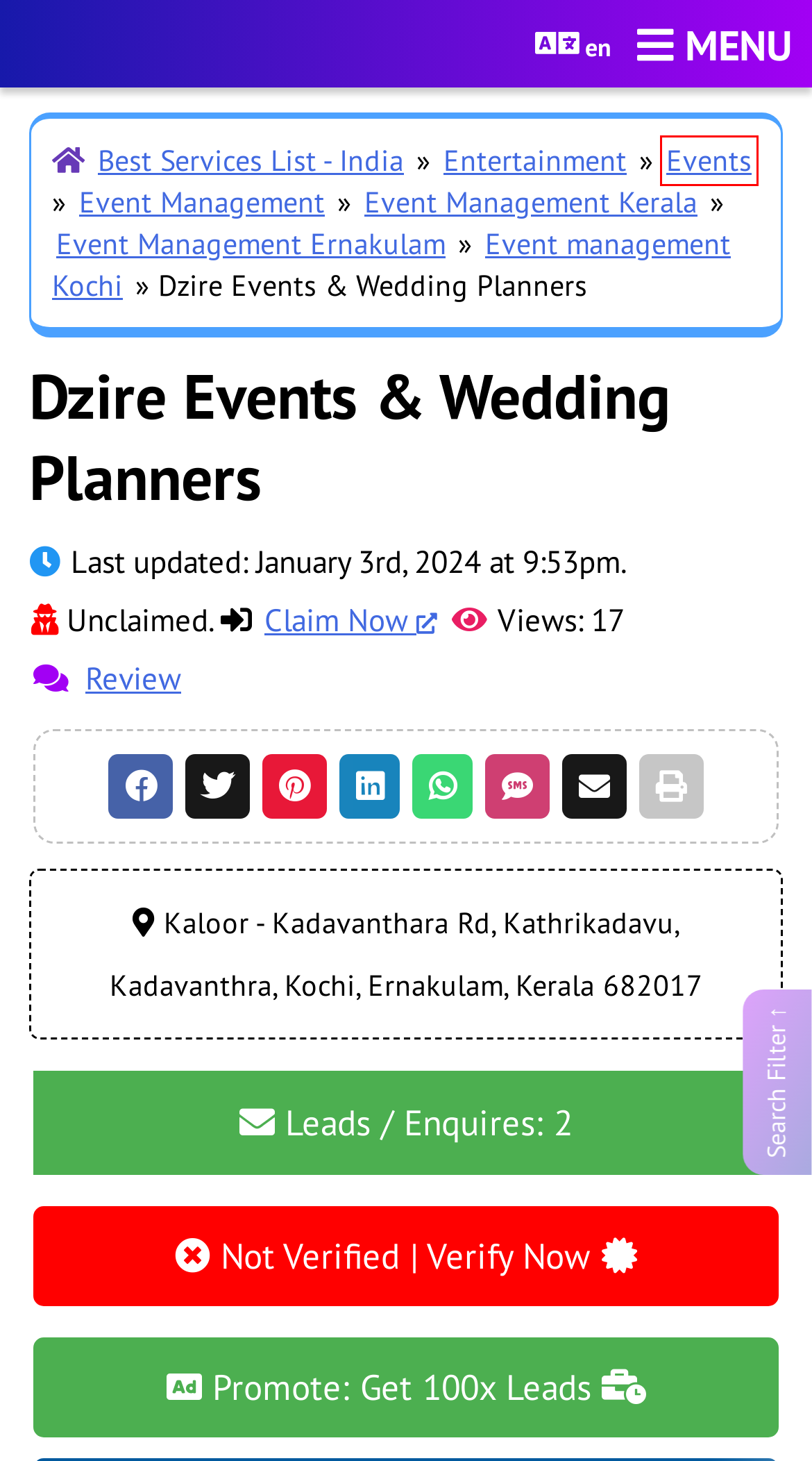You are given a screenshot depicting a webpage with a red bounding box around a UI element. Select the description that best corresponds to the new webpage after clicking the selected element. Here are the choices:
A. Best Services List – India – Real Human handpicked Top Services in India
B. Event Management Kerala – Best Services List – India
C. Entertainment – Best Services List – India
D. Event Management – Best Services List – India
E. Event Management Ernakulam – Best Services List – India
F. Change Site Language – Best Services List – India
G. Events – Best Services List – India
H. Event management Kochi – Best Services List – India

G